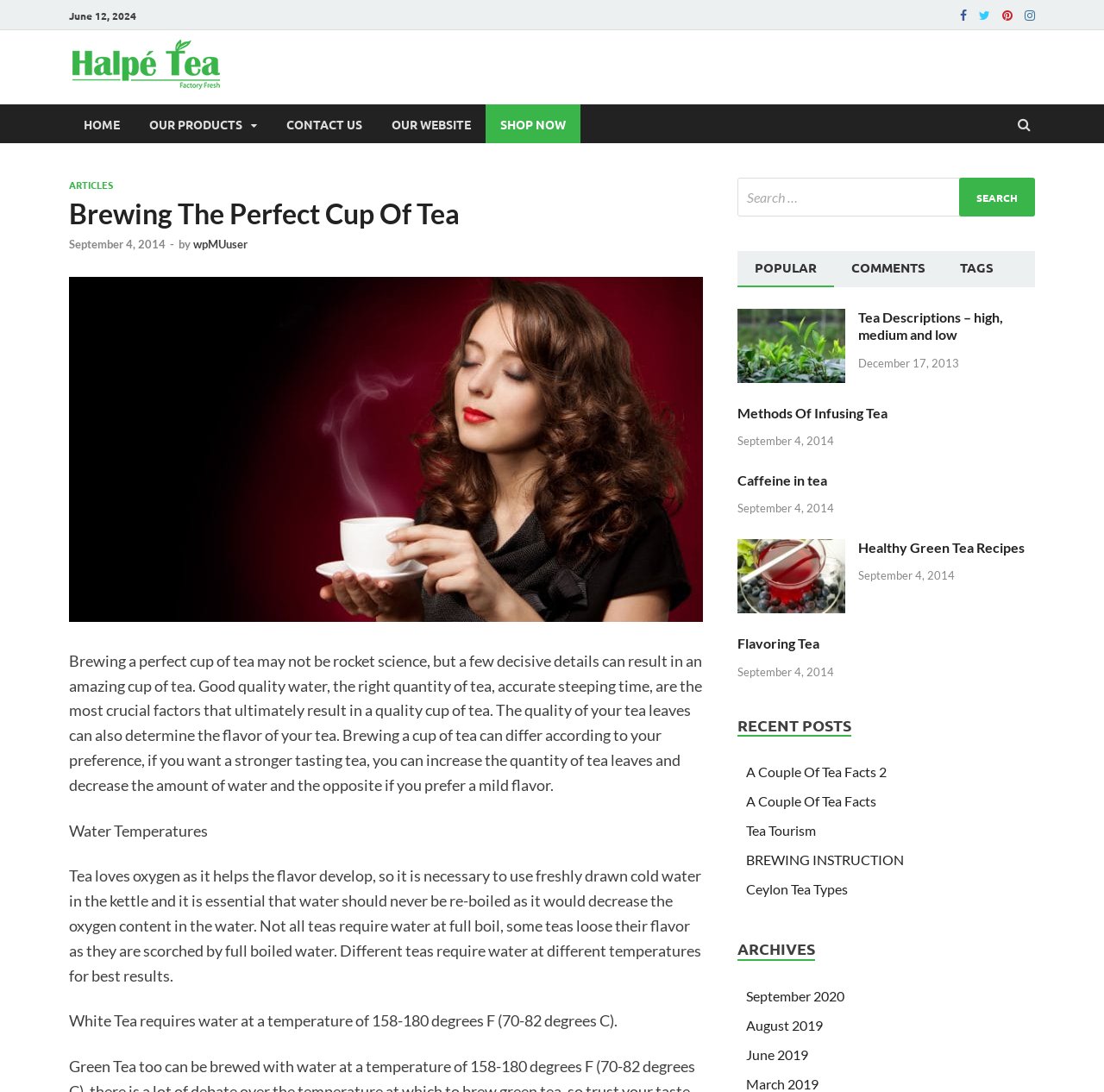Can you identify the bounding box coordinates of the clickable region needed to carry out this instruction: 'Search for something'? The coordinates should be four float numbers within the range of 0 to 1, stated as [left, top, right, bottom].

[0.668, 0.163, 0.938, 0.198]